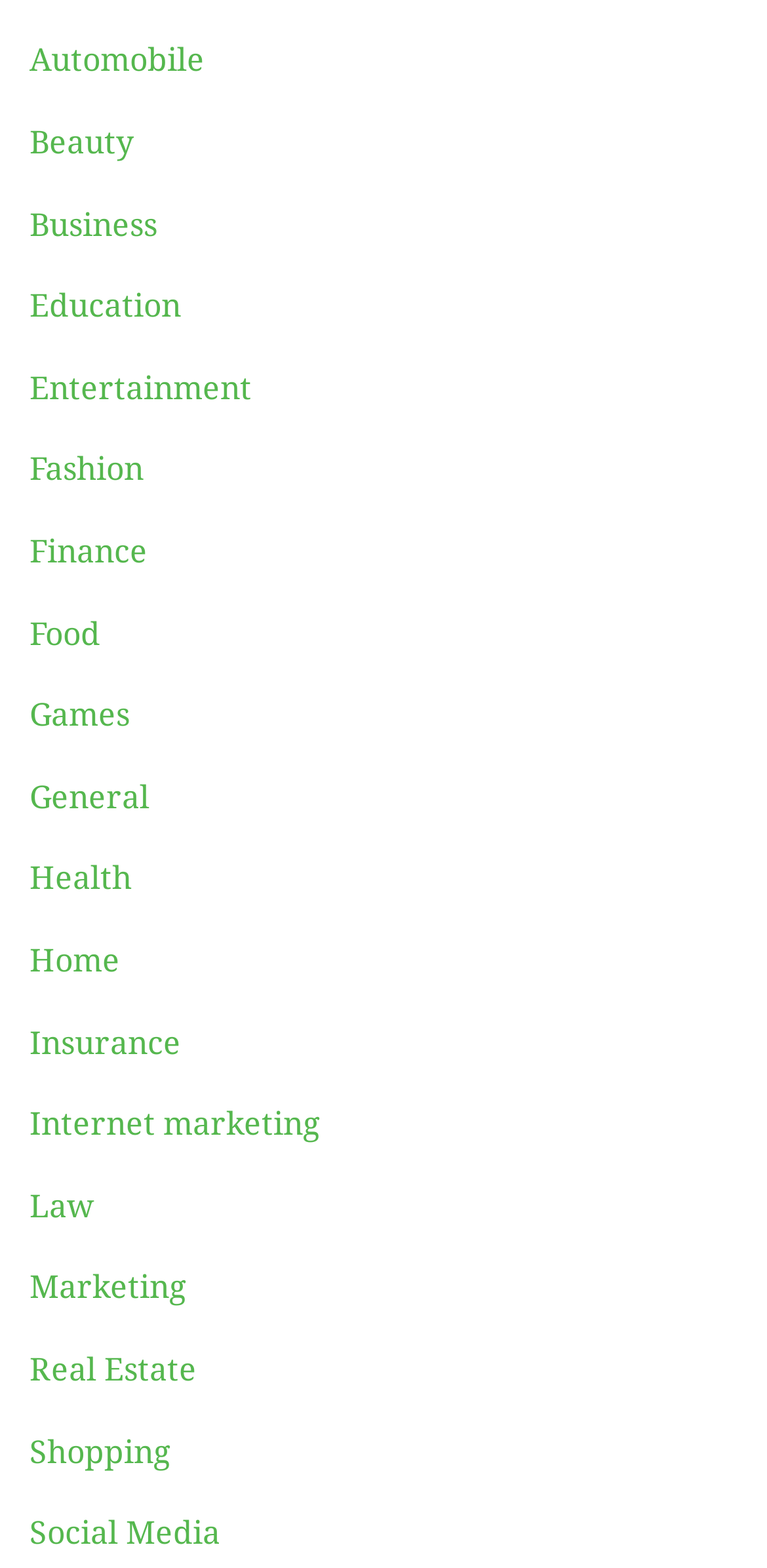Give a one-word or phrase response to the following question: What is the category located at the bottom?

Social Media